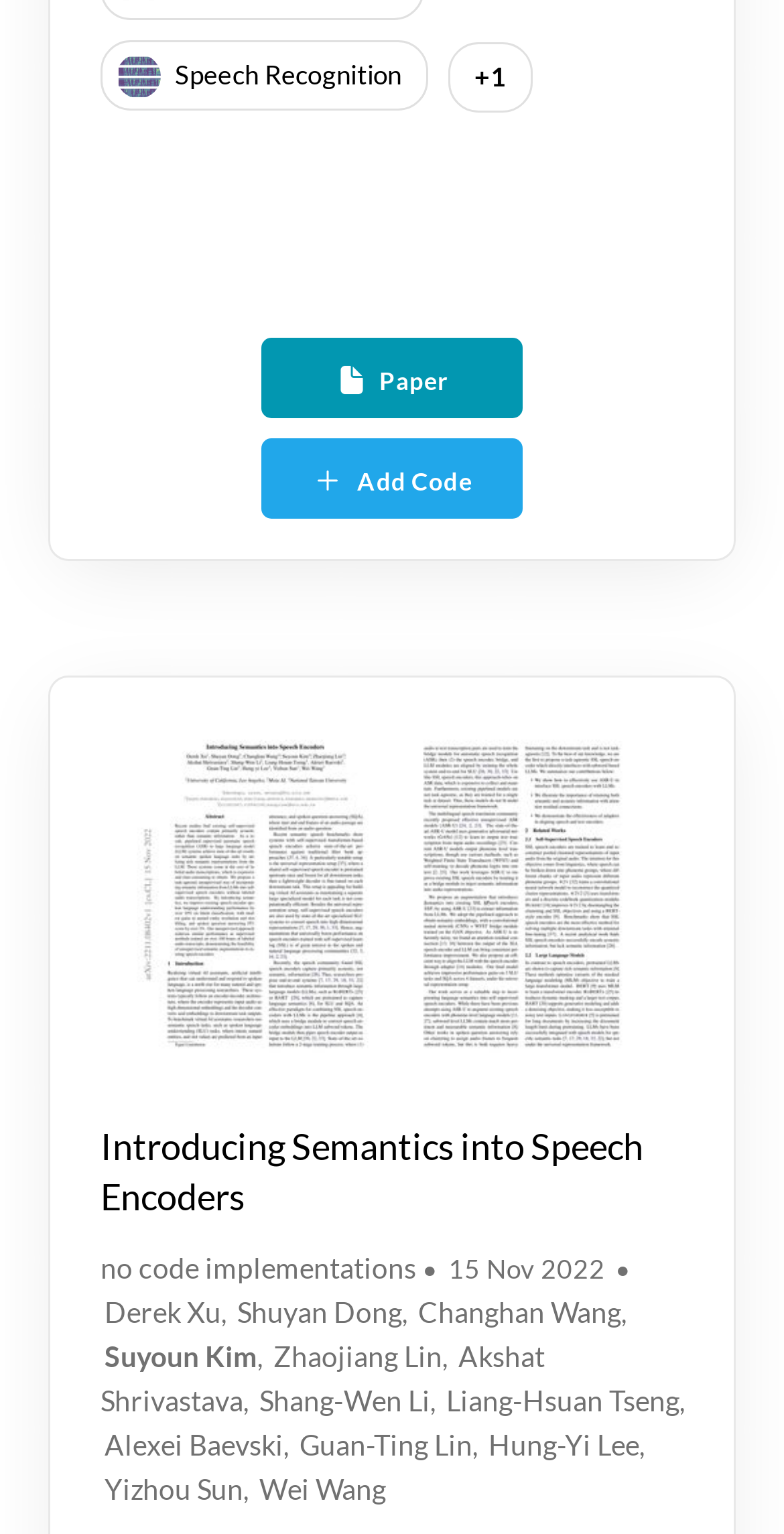How many links are there in the webpage?
Respond to the question with a single word or phrase according to the image.

14